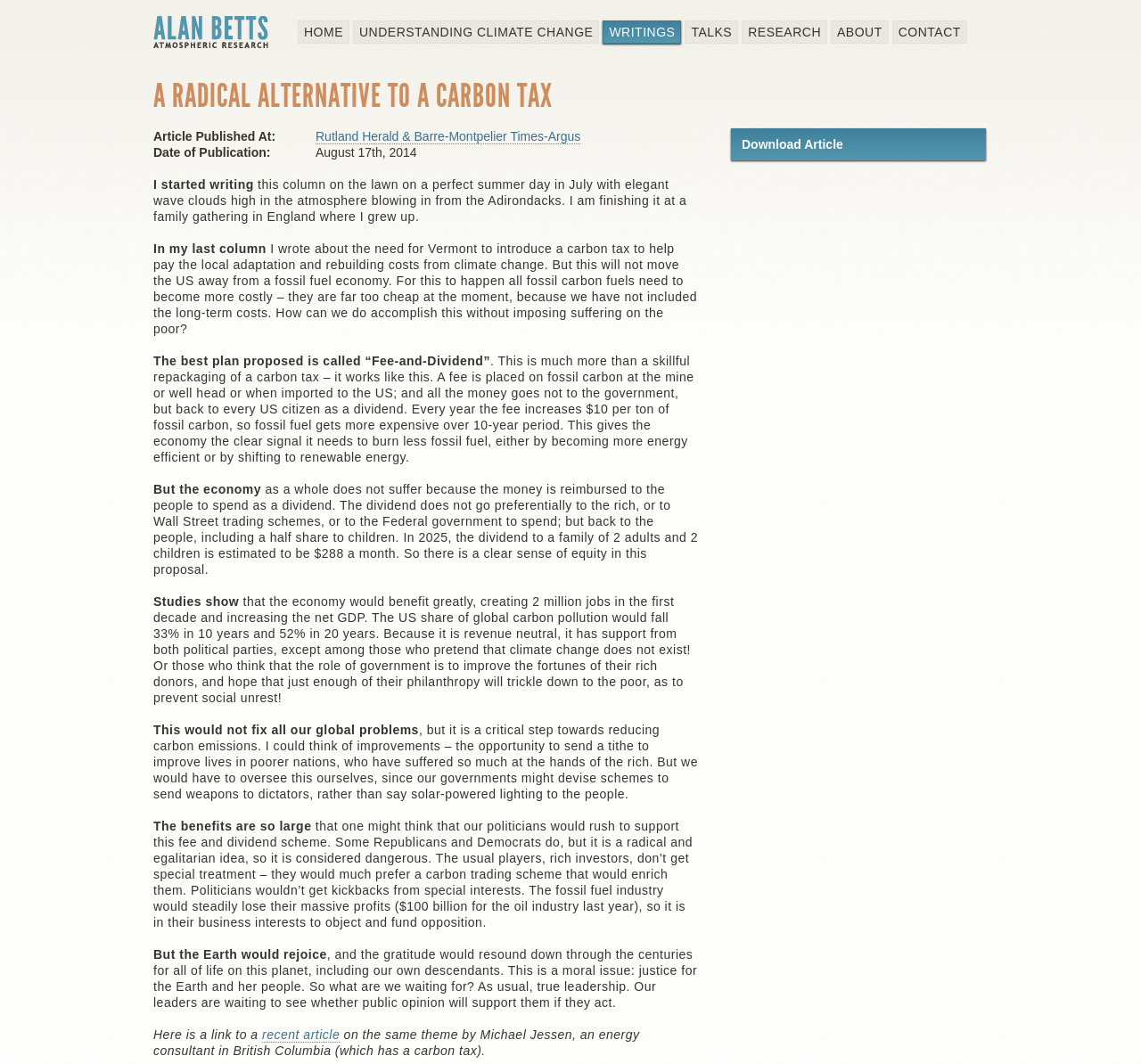Offer an in-depth caption of the entire webpage.

The webpage is about Alan K. Betts, an atmospheric researcher, and his writings on climate change. At the top of the page, there is a navigation menu with links to different sections of the website, including "HOME", "UNDERSTANDING CLIMATE CHANGE", "WRITINGS", "TALKS", "RESEARCH", "ABOUT", and "CONTACT".

Below the navigation menu, there is a heading that reads "A RADICAL ALTERNATIVE TO A CARBON TAX". This is followed by a description list that provides information about an article, including the publication date and a link to the publication, Rutland Herald & Barre-Montpelier Times-Argus.

The main content of the page is an article written by Alan Betts, which discusses the need for a carbon tax to address climate change. The article proposes a "Fee-and-Dividend" plan, where a fee is placed on fossil carbon and the revenue is distributed back to citizens as a dividend. The article argues that this plan would be more effective than a traditional carbon tax and would have several benefits, including creating jobs and reducing carbon emissions.

Throughout the article, there are several paragraphs of text that explain the proposal in more detail, including how it would work and its potential benefits. There are also several links to related articles and resources, including a link to download the article.

At the bottom of the page, there is a link to a recent article on the same theme by Michael Jessen, an energy consultant in British Columbia.